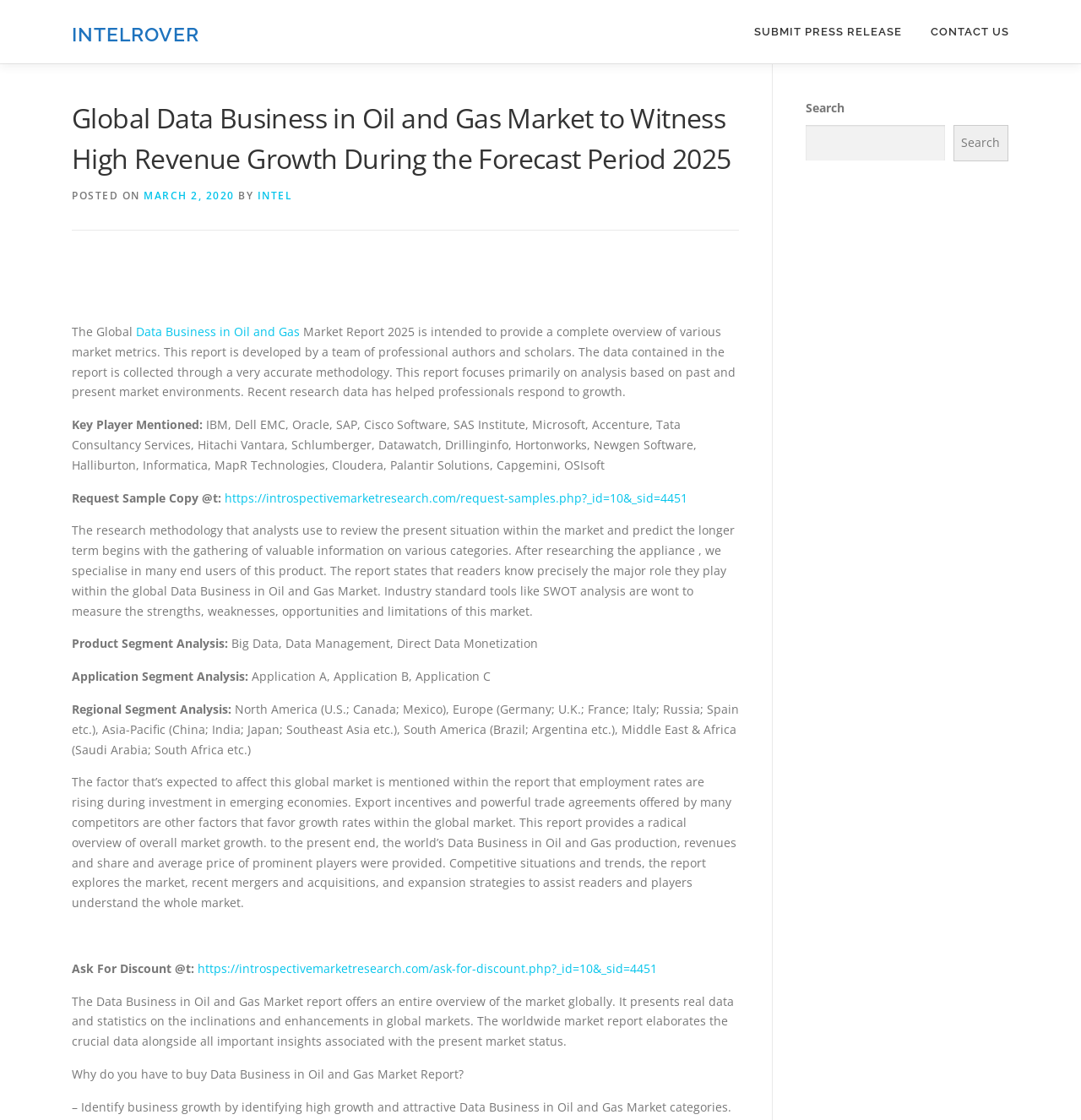Please identify the bounding box coordinates of the region to click in order to complete the given instruction: "Request a sample copy". The coordinates should be four float numbers between 0 and 1, i.e., [left, top, right, bottom].

[0.208, 0.437, 0.636, 0.451]